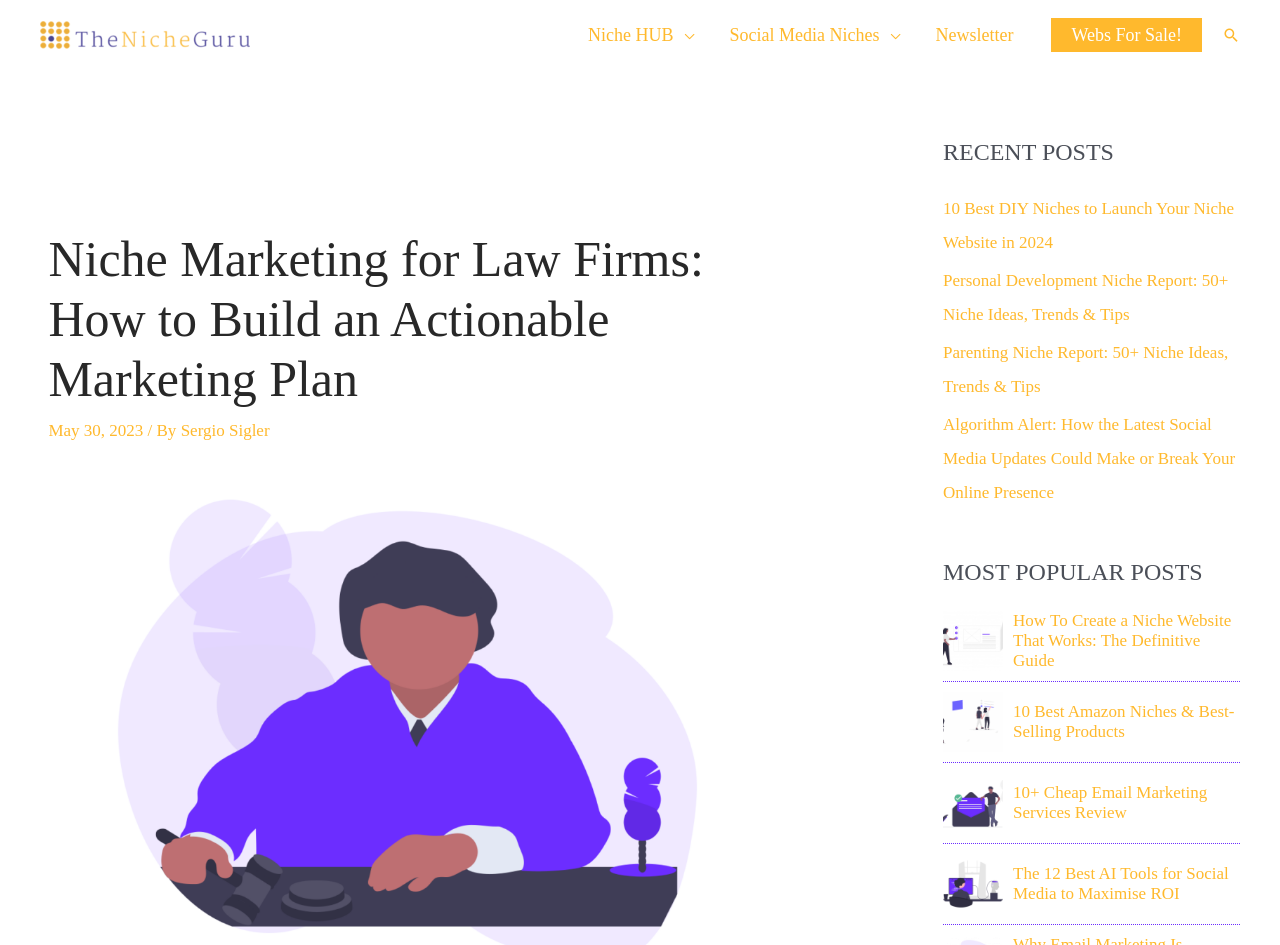Identify the bounding box coordinates for the region of the element that should be clicked to carry out the instruction: "Read the recent post about 10 Best DIY Niches to Launch Your Niche Website in 2024". The bounding box coordinates should be four float numbers between 0 and 1, i.e., [left, top, right, bottom].

[0.737, 0.21, 0.964, 0.266]